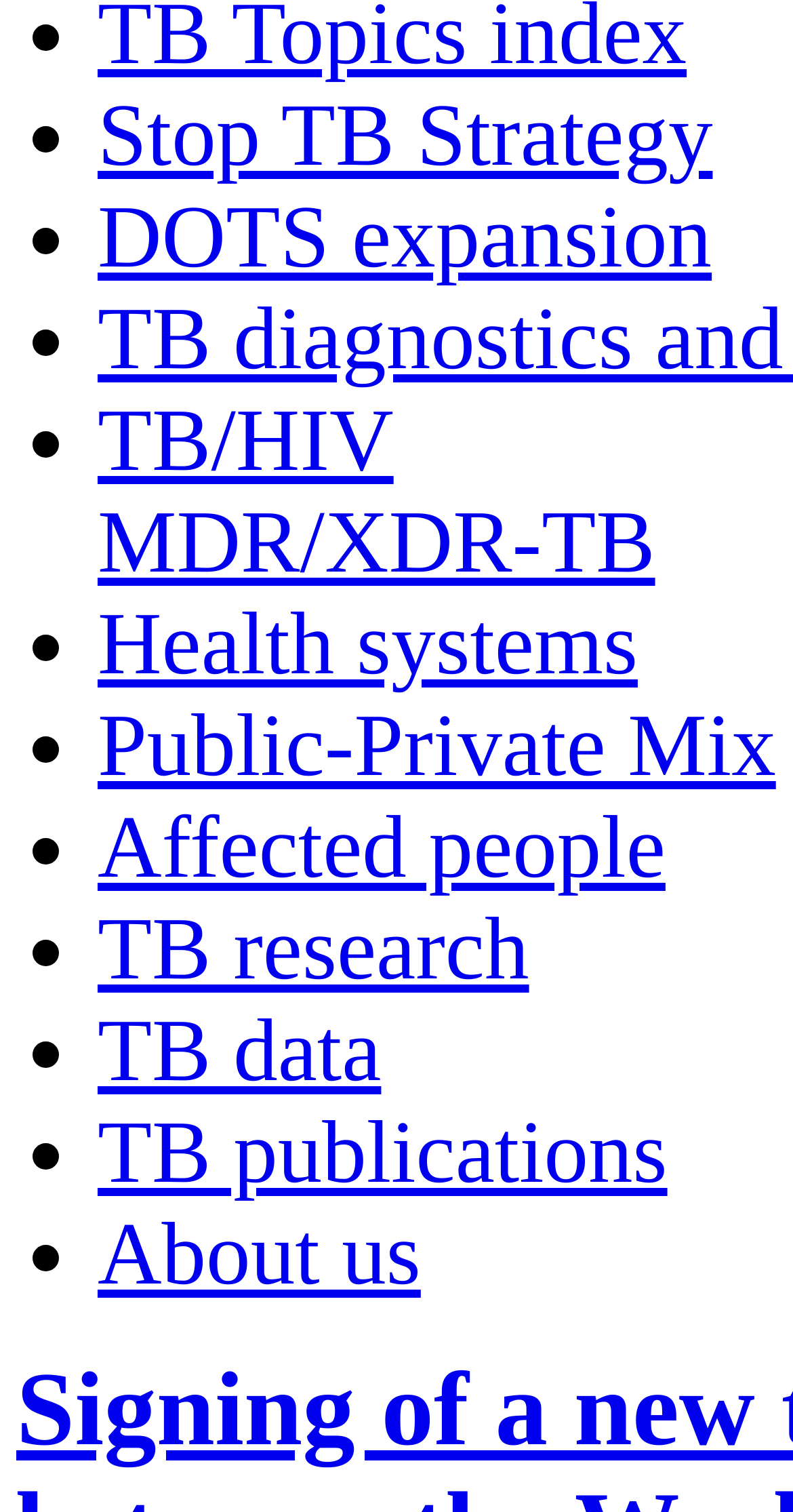Please find the bounding box for the following UI element description. Provide the coordinates in (top-left x, top-left y, bottom-right x, bottom-right y) format, with values between 0 and 1: Tuberculosis

[0.123, 0.058, 0.698, 0.123]